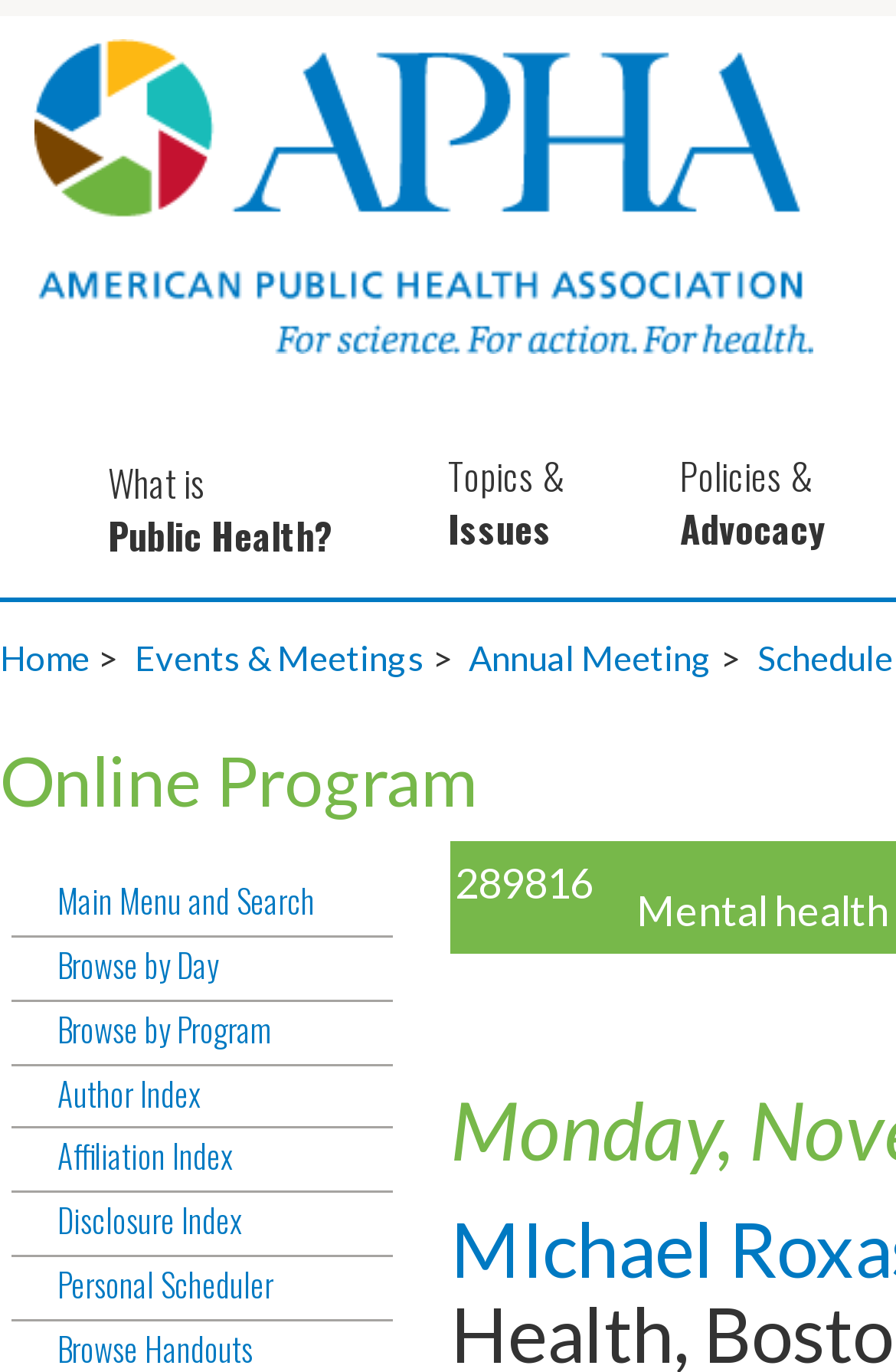Indicate the bounding box coordinates of the element that needs to be clicked to satisfy the following instruction: "view Personal Scheduler". The coordinates should be four float numbers between 0 and 1, i.e., [left, top, right, bottom].

[0.013, 0.921, 0.438, 0.962]